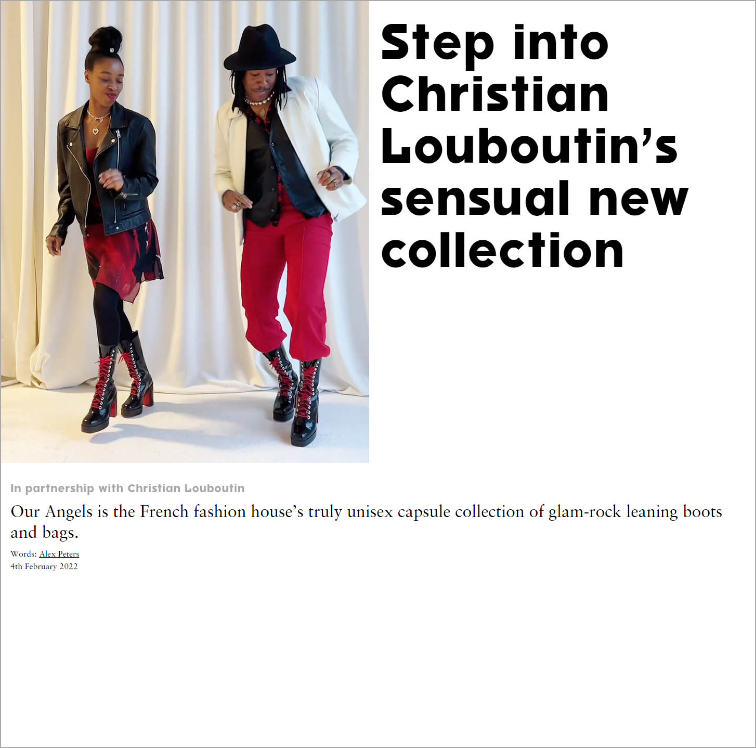Create an extensive caption that includes all significant details of the image.

The image showcases a striking promotional piece for Christian Louboutin's new collection, titled "Step into Christian Louboutin’s sensual new collection." The visual features two models posing confidently against a minimalistic backdrop. One model wears a stylish ensemble consisting of fitted black pants and an open jacket layered over a top, paired with knee-high black boots that exude a bold fashion statement. The other model showcases a vibrant outfit with red pants and a white shirt, complemented by eye-catching black knee-high boots adorned with laces. 

The text at the top highlights the collection's essence, emphasizing its inclusive approach to fashion with a focus on glamour and rock-inspired designs. Below this, an additional line notes that the collection "Our Angels" represents a truly unisex capsule offering boots and bags, designed to embrace and celebrate diverse styles. The date listed, February 4, 2022, indicates when the piece was published, adding context to this contemporary fashion moment.